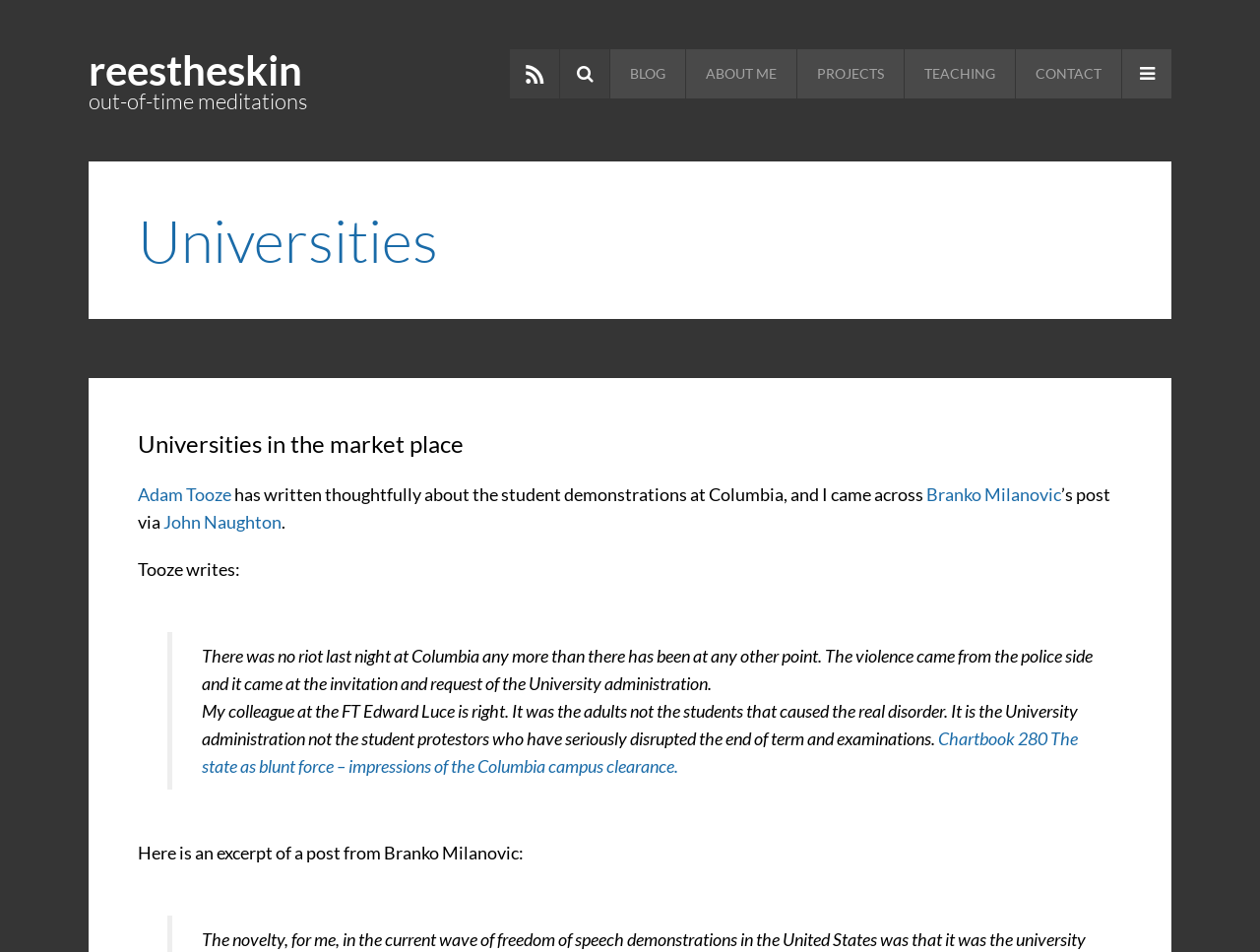Determine the bounding box coordinates of the region I should click to achieve the following instruction: "go to out-of-time meditations". Ensure the bounding box coordinates are four float numbers between 0 and 1, i.e., [left, top, right, bottom].

[0.07, 0.067, 0.244, 0.12]